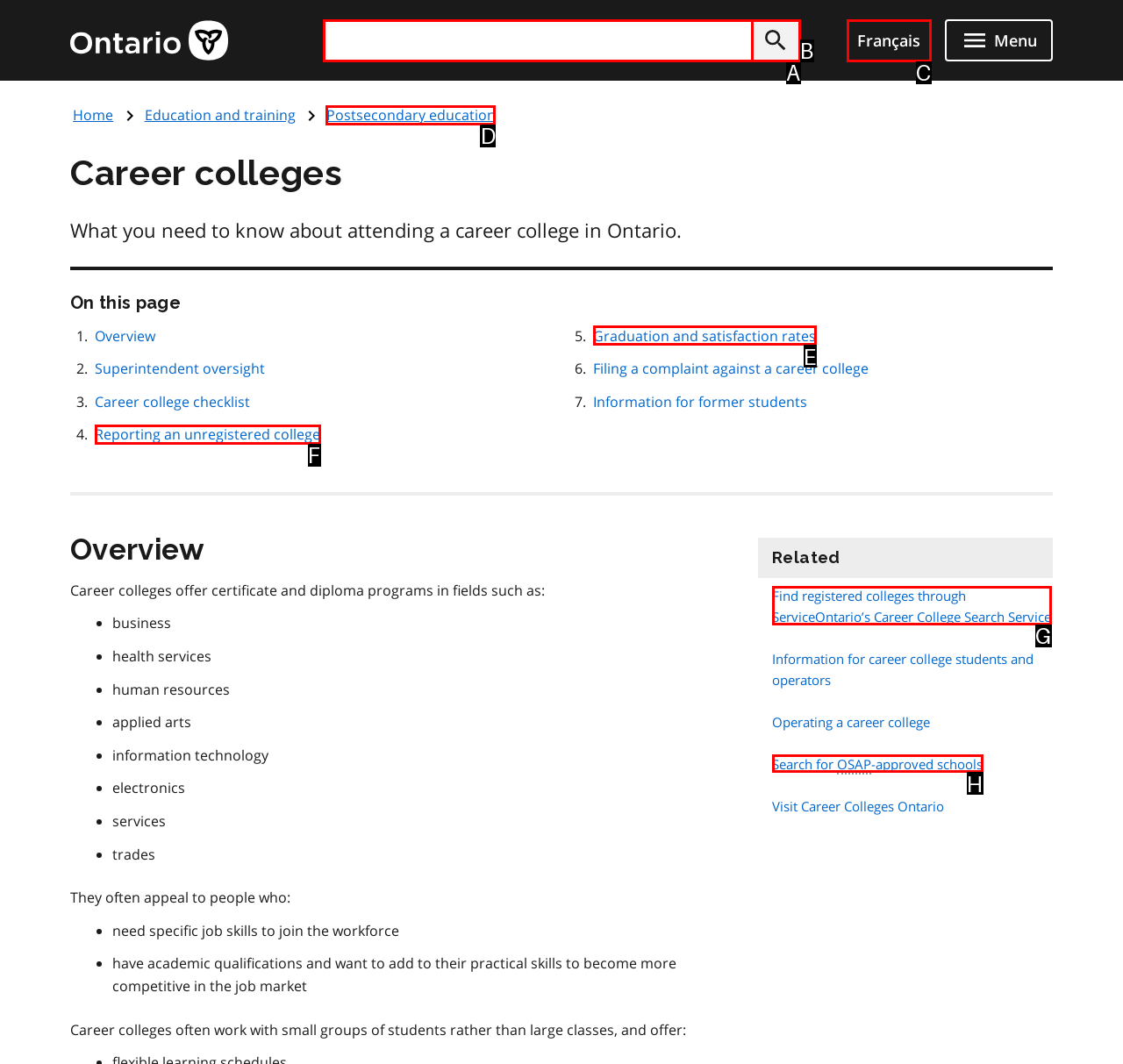Pick the HTML element that should be clicked to execute the task: Find registered colleges through ServiceOntario’s Career College Search Service
Respond with the letter corresponding to the correct choice.

G